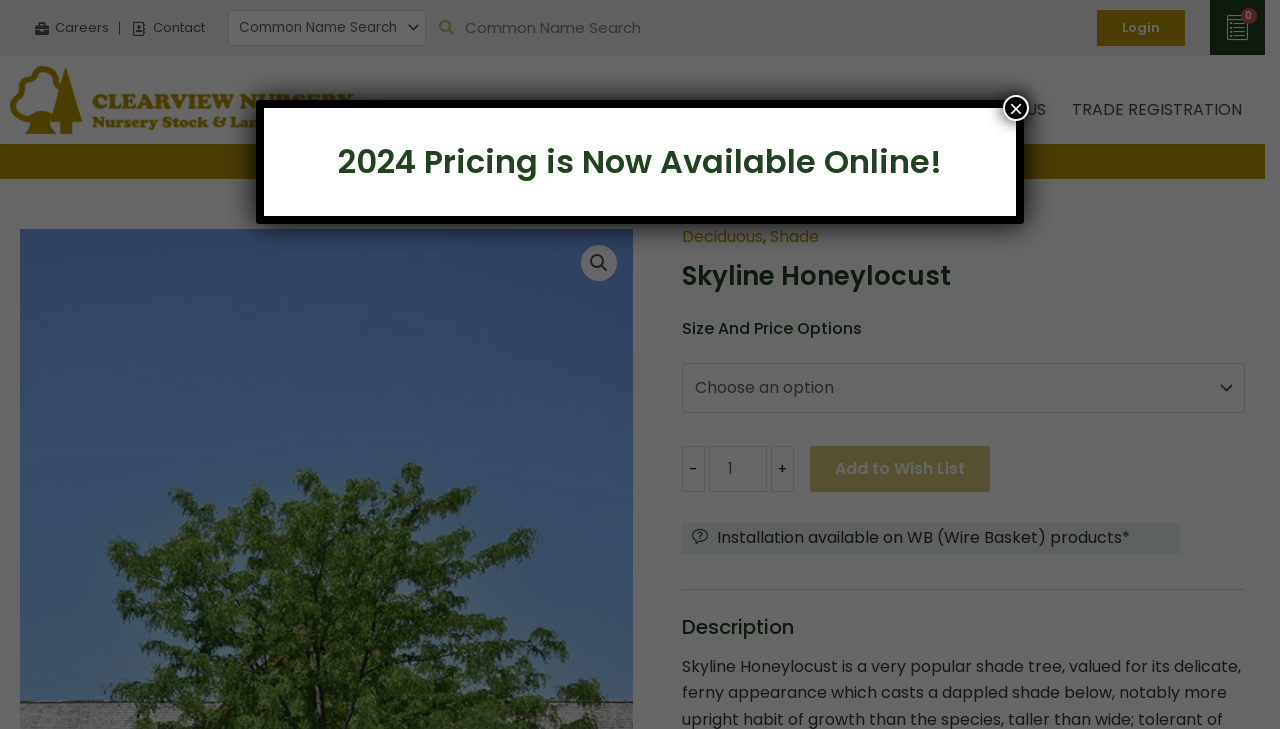Identify the bounding box coordinates of the section that should be clicked to achieve the task described: "Open the article 'Kenes Rakishev and Monnet Group to build a new plant in Kazakhstan'".

None